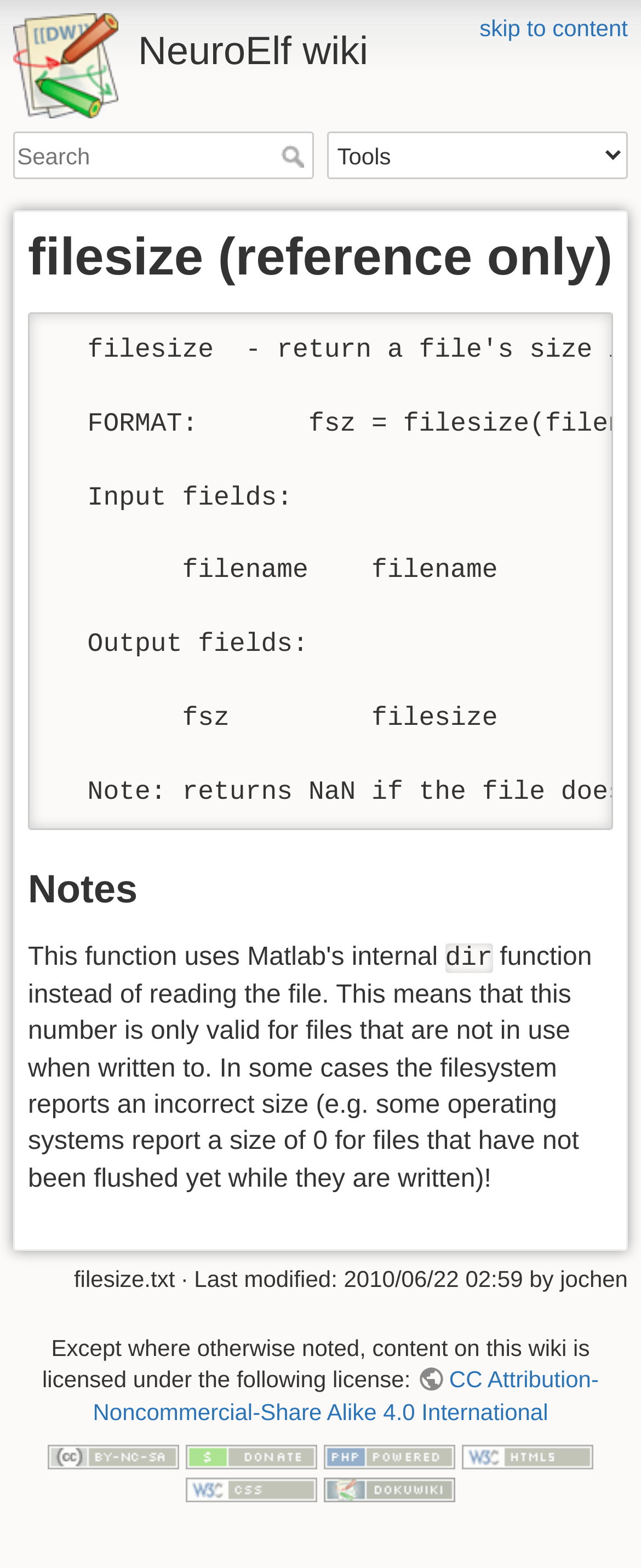Find the bounding box coordinates of the element you need to click on to perform this action: 'search for something'. The coordinates should be represented by four float values between 0 and 1, in the format [left, top, right, bottom].

[0.021, 0.084, 0.49, 0.115]